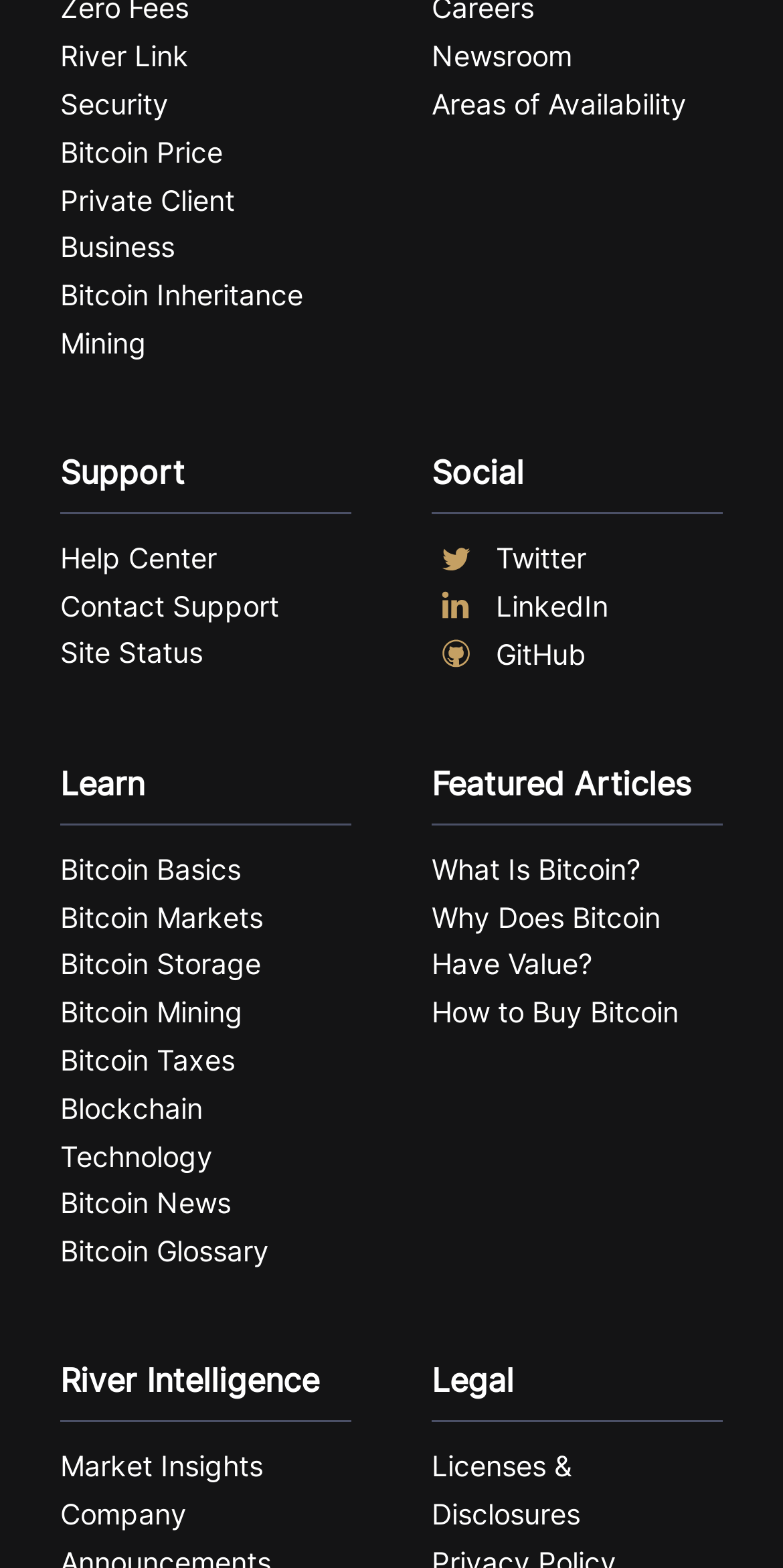Locate the bounding box of the UI element based on this description: "What Is Bitcoin?". Provide four float numbers between 0 and 1 as [left, top, right, bottom].

[0.551, 0.539, 0.923, 0.569]